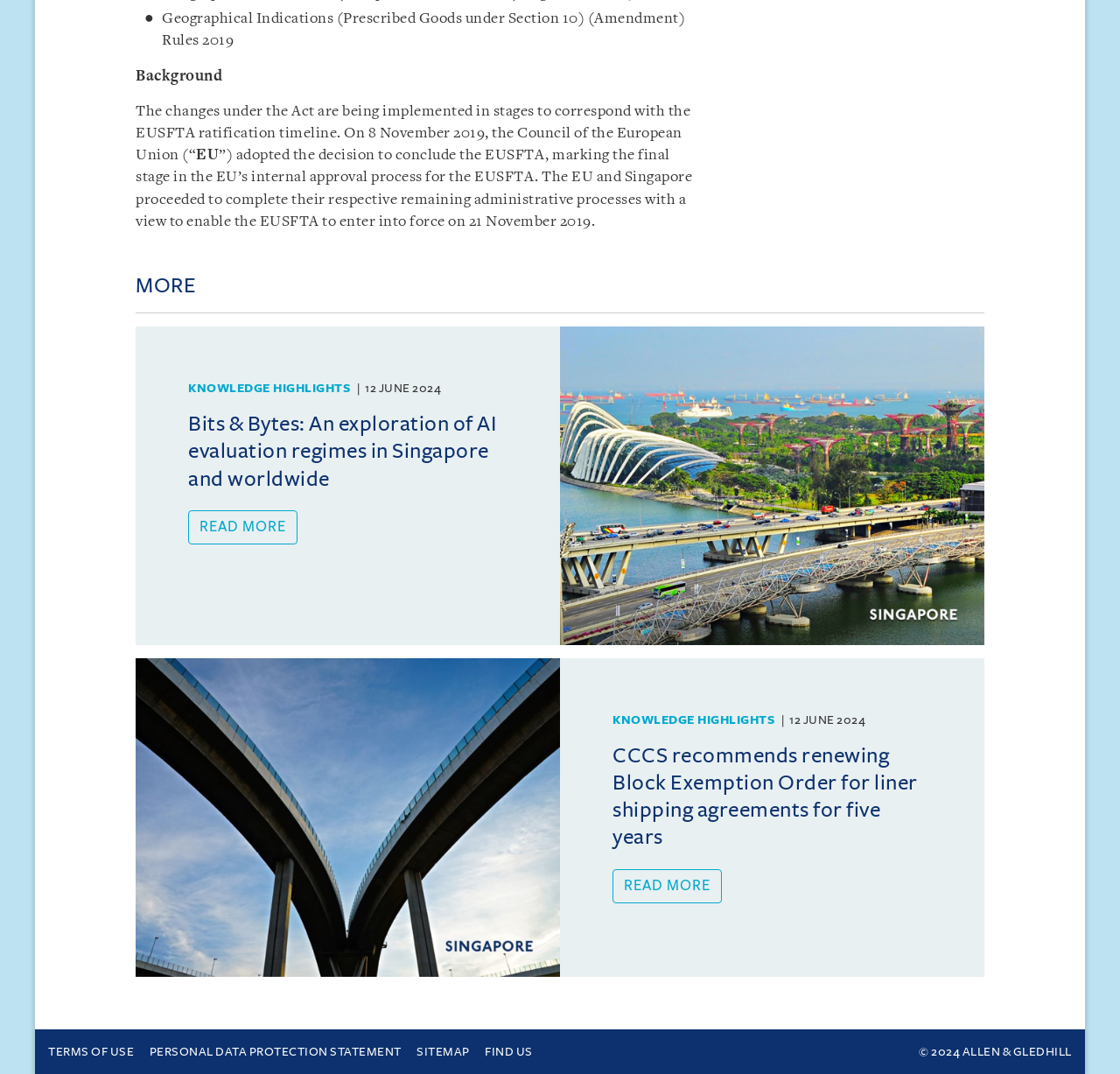Please identify the bounding box coordinates of the area that needs to be clicked to fulfill the following instruction: "Find us."

[0.433, 0.973, 0.475, 0.985]